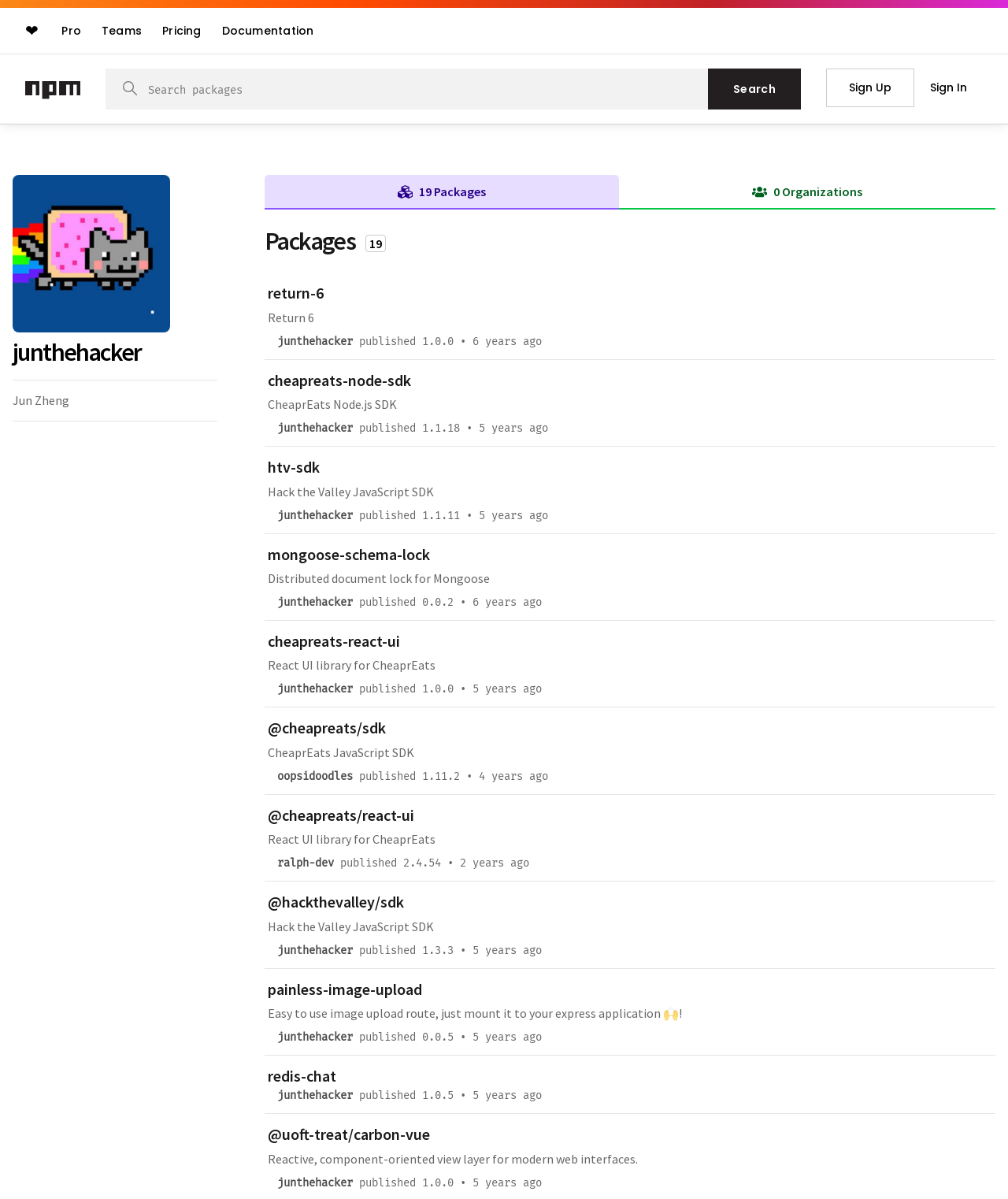Create a detailed summary of the webpage's content and design.

The webpage is a profile page on npm (Node Package Manager) with the title "npm | Profile". At the top left corner, there is a heart symbol followed by a navigation menu with four items: Pro, Teams, Pricing, and Documentation. Below the navigation menu, there is a search bar with a search button on the right side. On the top right corner, there are two links: "Sign Up" and "Sign In".

Below the search bar, there is a profile section with a profile picture, the username "junthehacker", and the full name "Jun Zheng". There is a horizontal separator line below the profile section.

The main content of the page is a tab list with two tabs: "19 Packages" and "0 Organizations". The "19 Packages" tab is selected by default, and it displays a list of 19 packages with their names, descriptions, and publication information. Each package has a link to its details page and a publisher's name with a link to their profile. The packages are listed in a vertical layout, with the most recent ones at the top.

At the bottom of the page, there is a generic section with a single line of text that says "Profile".